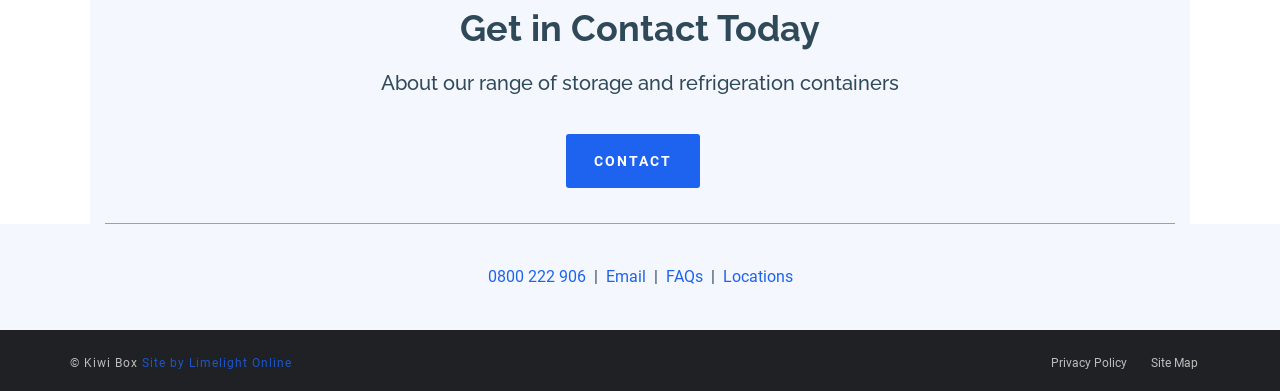What is the purpose of the 'CONTACT' section? Using the information from the screenshot, answer with a single word or phrase.

To get in touch